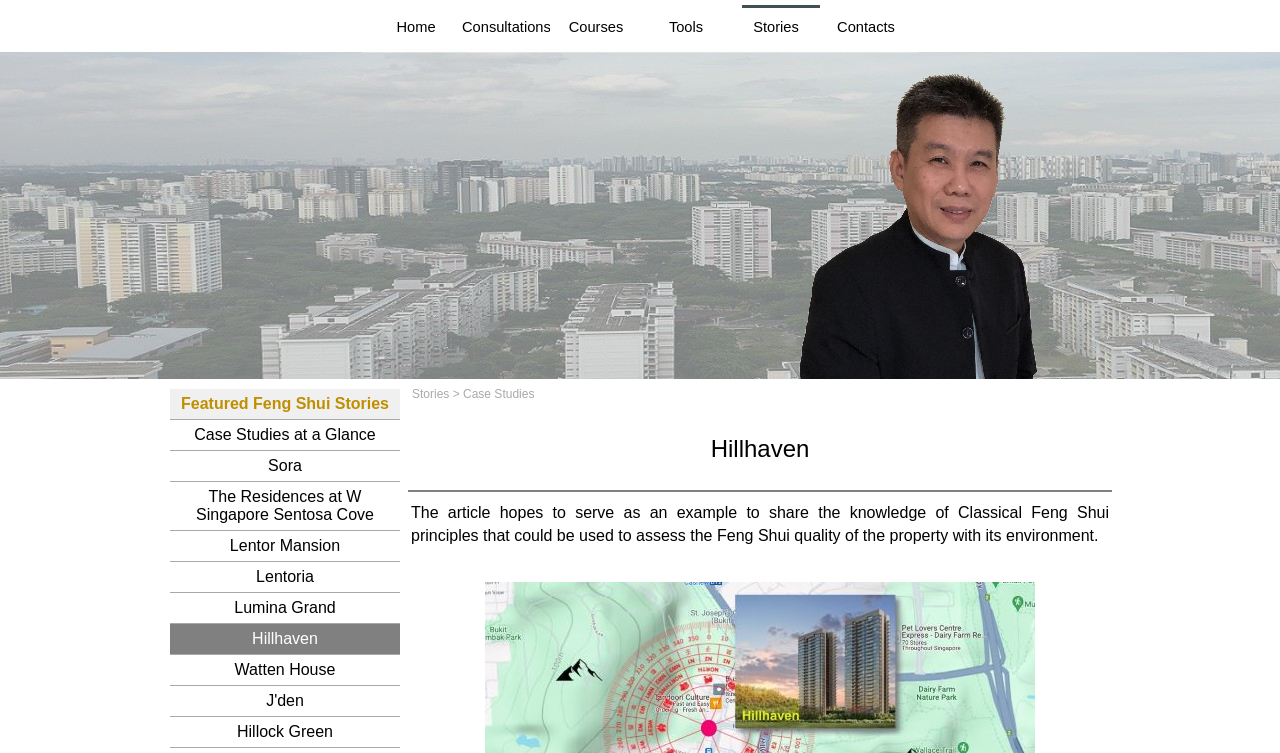Can you find the bounding box coordinates of the area I should click to execute the following instruction: "Click on 'GET INVOLVED'"?

None